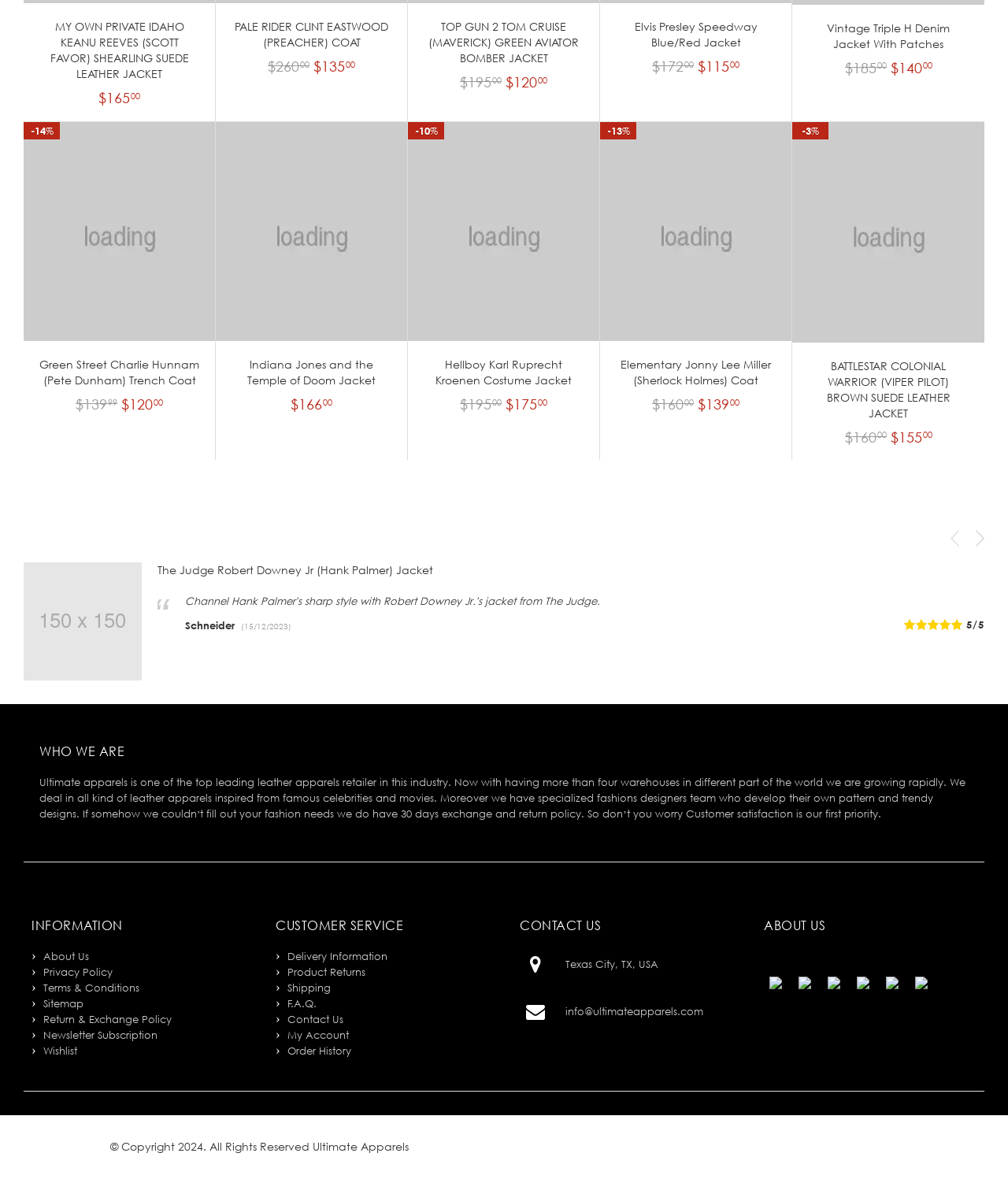What is the price of the MY OWN PRIVATE IDAHO KEANU REEVES jacket?
Refer to the image and provide a detailed answer to the question.

I found the price of the MY OWN PRIVATE IDAHO KEANU REEVES jacket by looking at the StaticText elements with OCR text '$', '165', and '00' which are vertically aligned and close to each other, indicating that they form a single price.